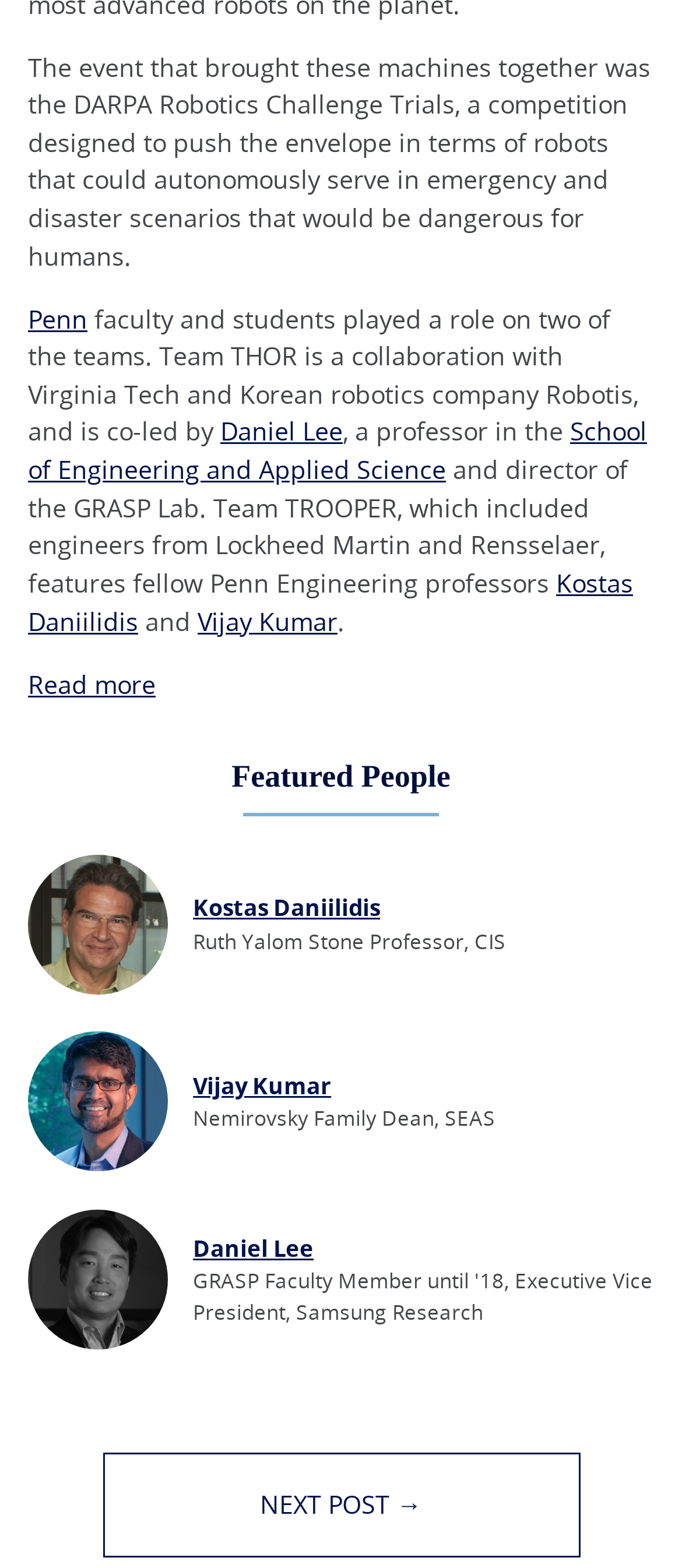Can you provide the bounding box coordinates for the element that should be clicked to implement the instruction: "Visit the homepage of Professor Daniel Lee"?

[0.323, 0.265, 0.503, 0.286]